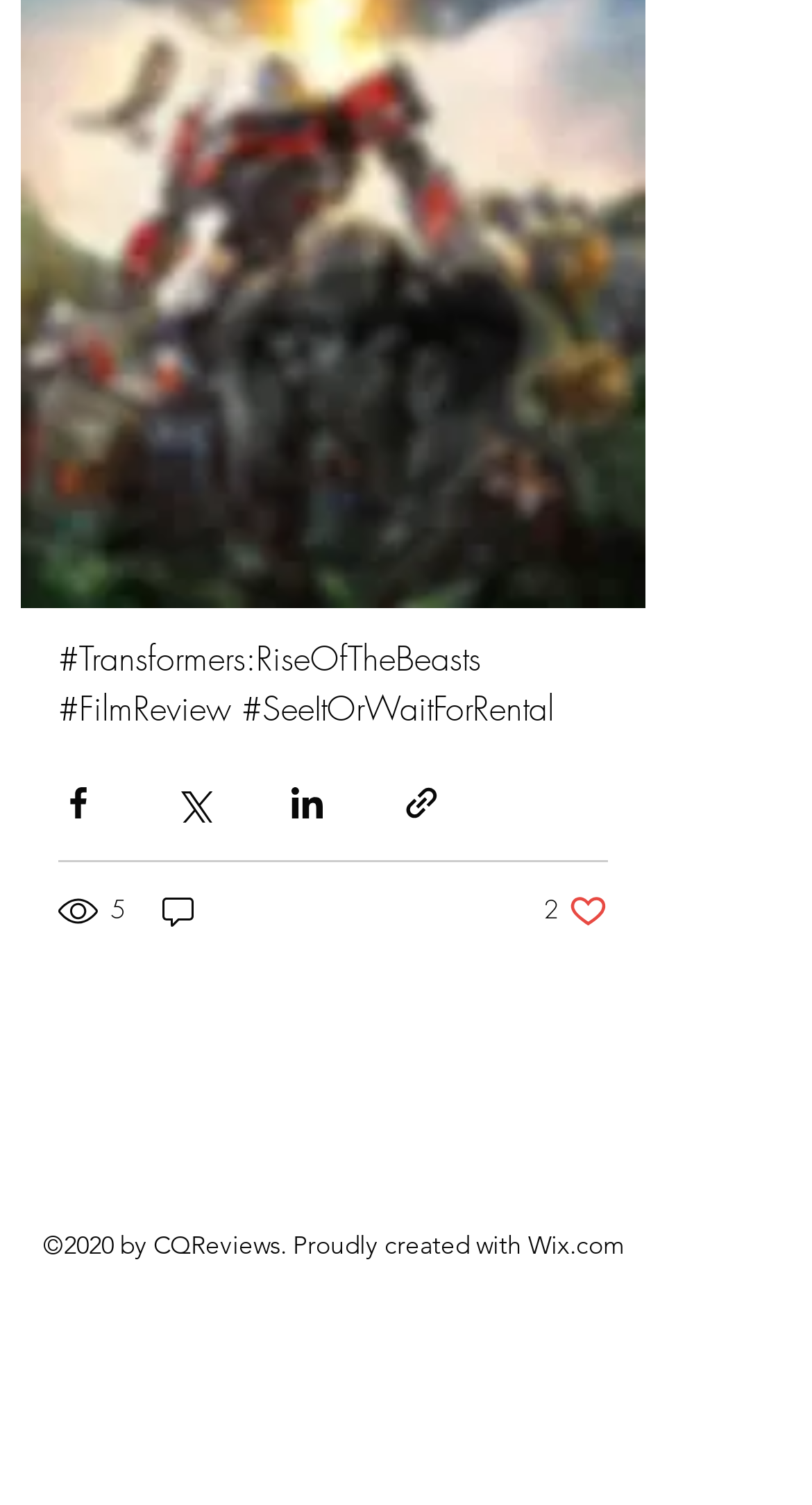What is the name of the film being reviewed?
Please provide a detailed answer to the question.

The film being reviewed is mentioned in the static text element ':RiseOfTheBeasts' with bounding box coordinates [0.303, 0.422, 0.605, 0.452].